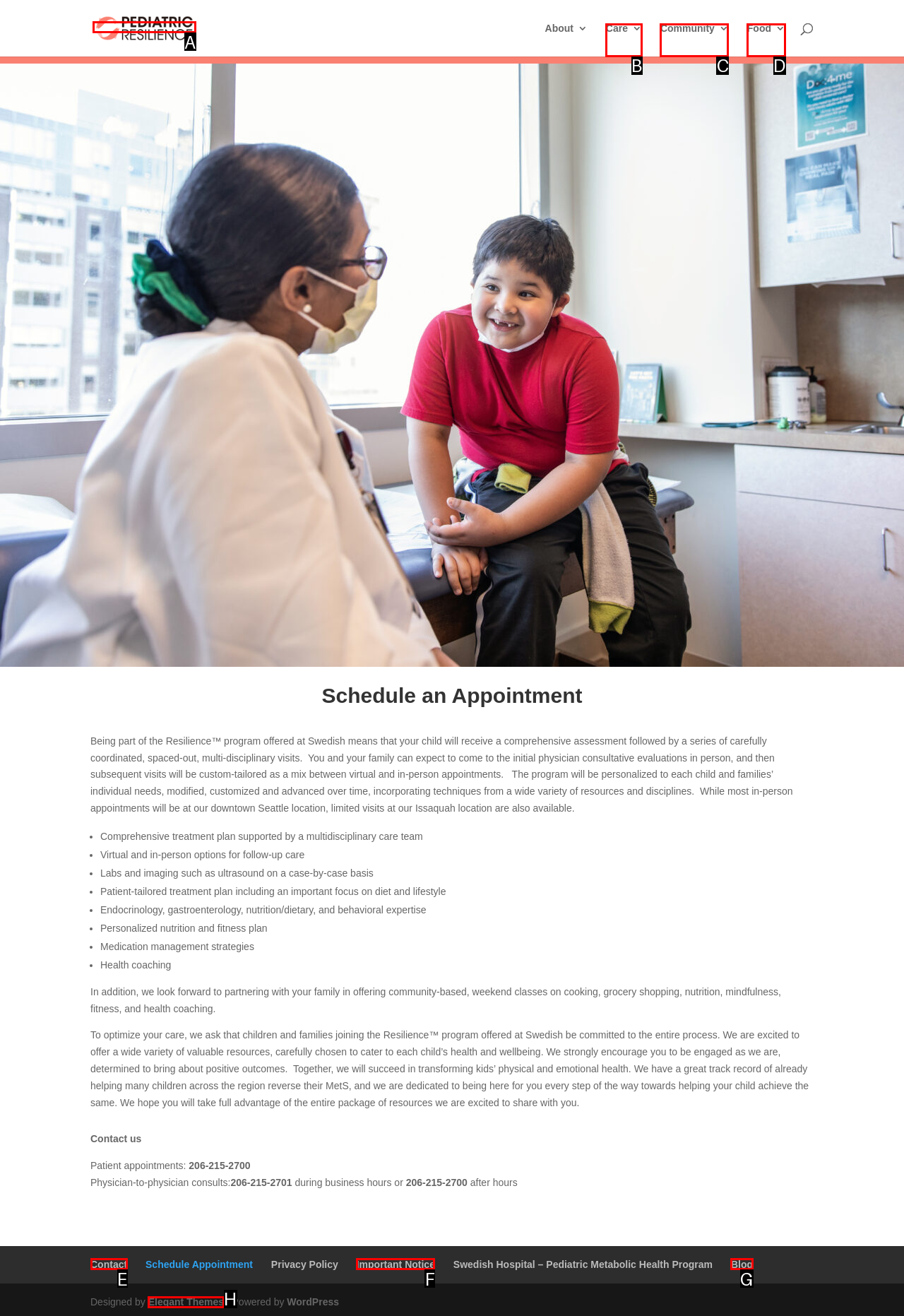Find the HTML element that matches the description provided: Community
Answer using the corresponding option letter.

C